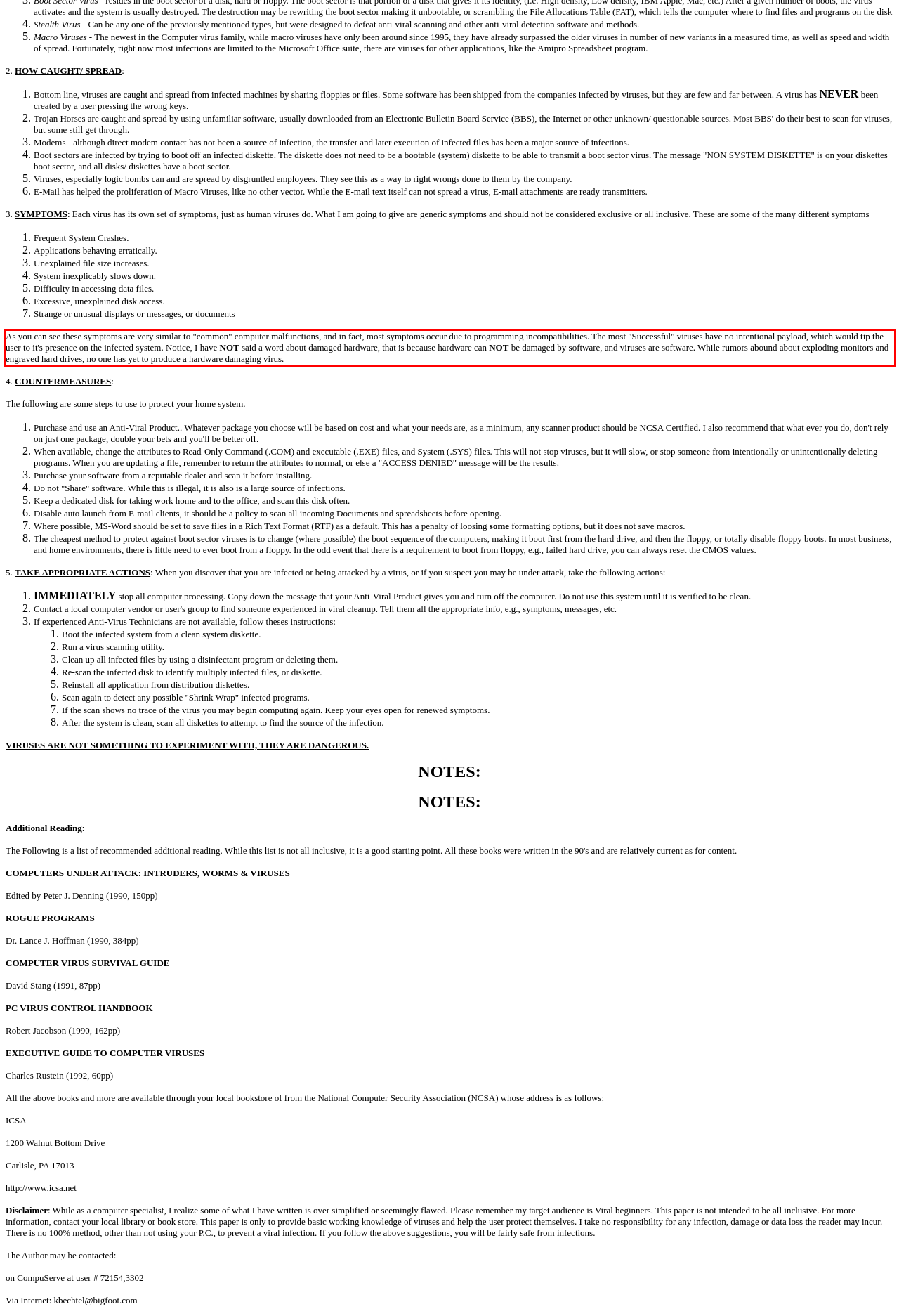There is a UI element on the webpage screenshot marked by a red bounding box. Extract and generate the text content from within this red box.

As you can see these symptoms are very similar to "common" computer malfunctions, and in fact, most symptoms occur due to programming incompatibilities. The most "Successful" viruses have no intentional payload, which would tip the user to it's presence on the infected system. Notice, I have NOT said a word about damaged hardware, that is because hardware can NOT be damaged by software, and viruses are software. While rumors abound about exploding monitors and engraved hard drives, no one has yet to produce a hardware damaging virus.